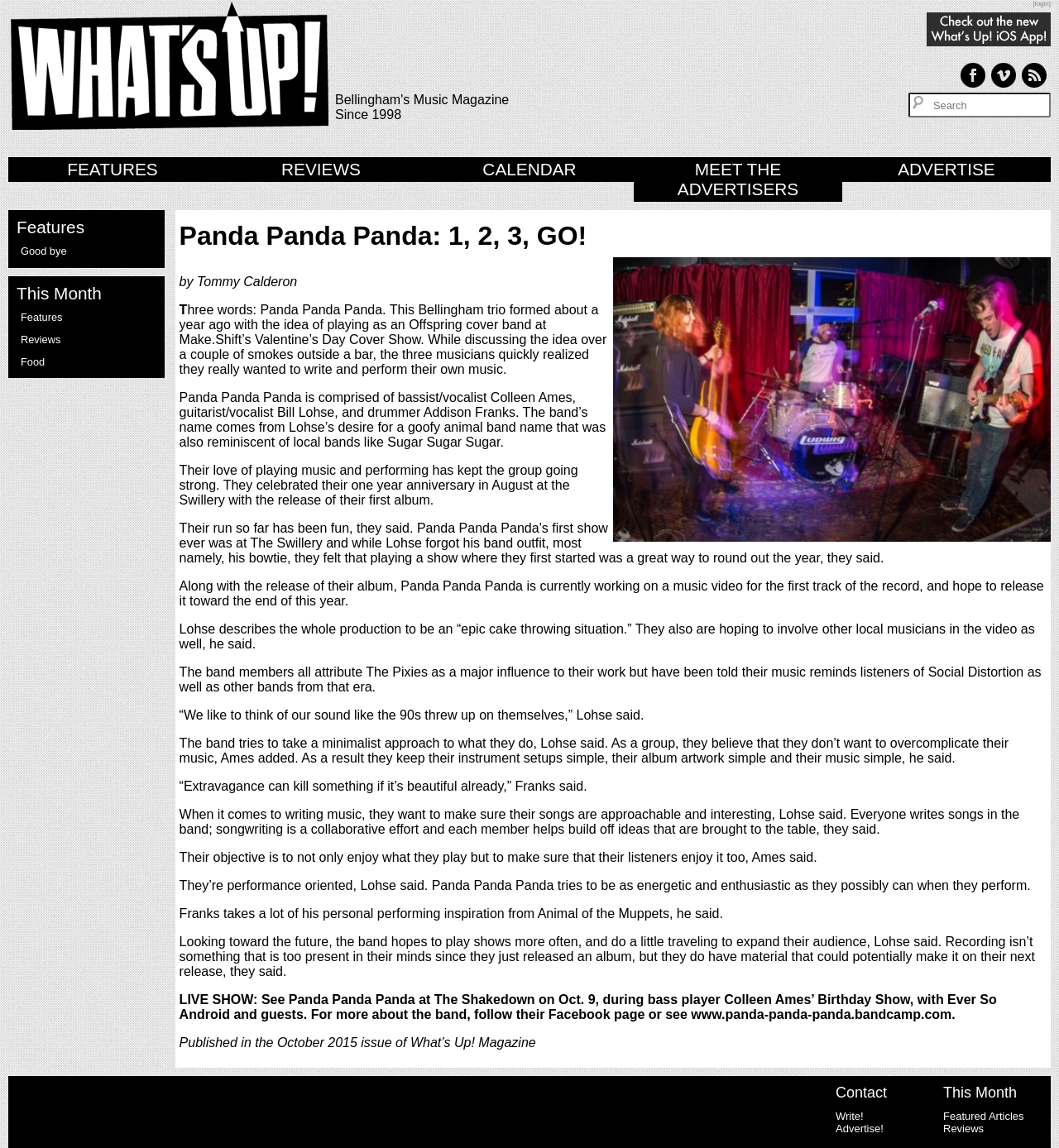Predict the bounding box of the UI element based on the description: "alt="Facebook Logo"". The coordinates should be four float numbers between 0 and 1, formatted as [left, top, right, bottom].

[0.902, 0.054, 0.931, 0.08]